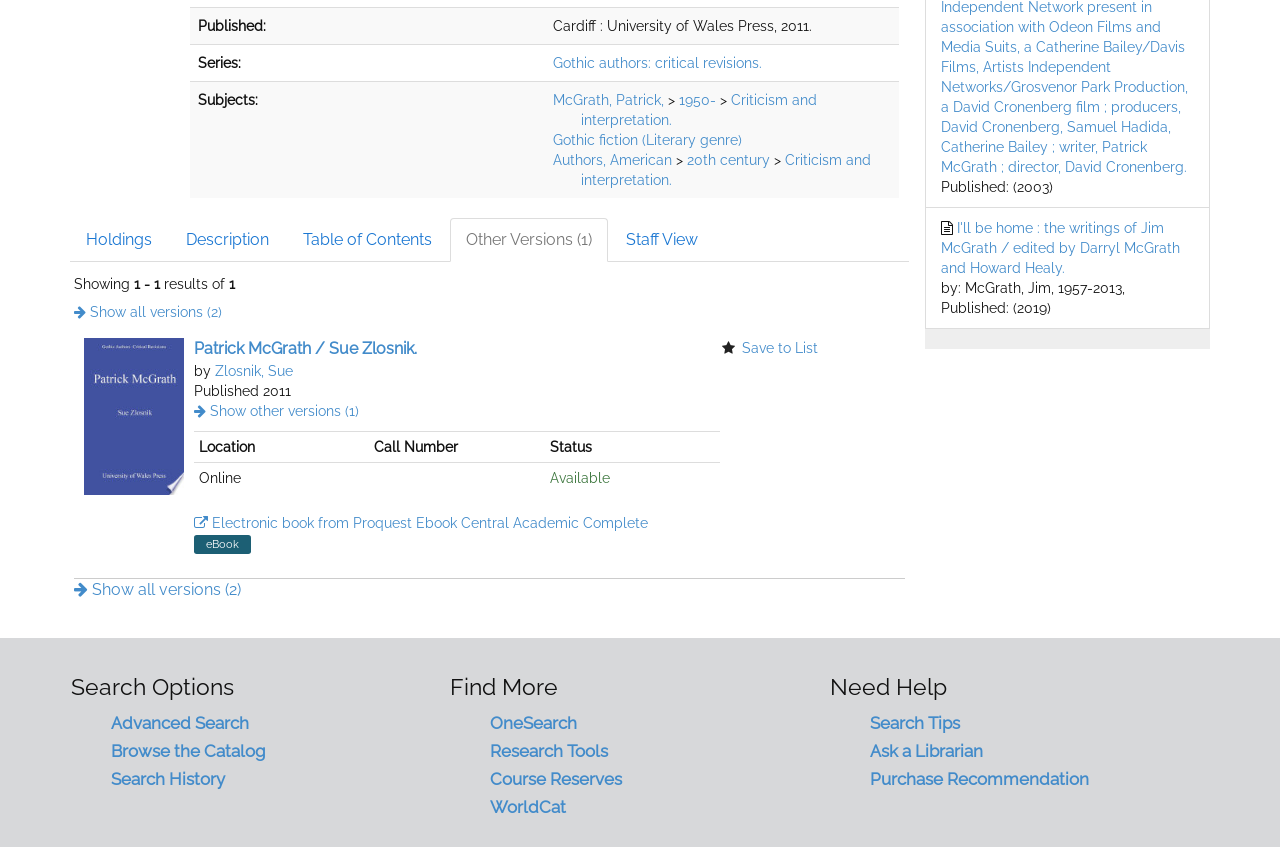Using the webpage screenshot and the element description WorldCat, determine the bounding box coordinates. Specify the coordinates in the format (top-left x, top-left y, bottom-right x, bottom-right y) with values ranging from 0 to 1.

[0.383, 0.941, 0.442, 0.965]